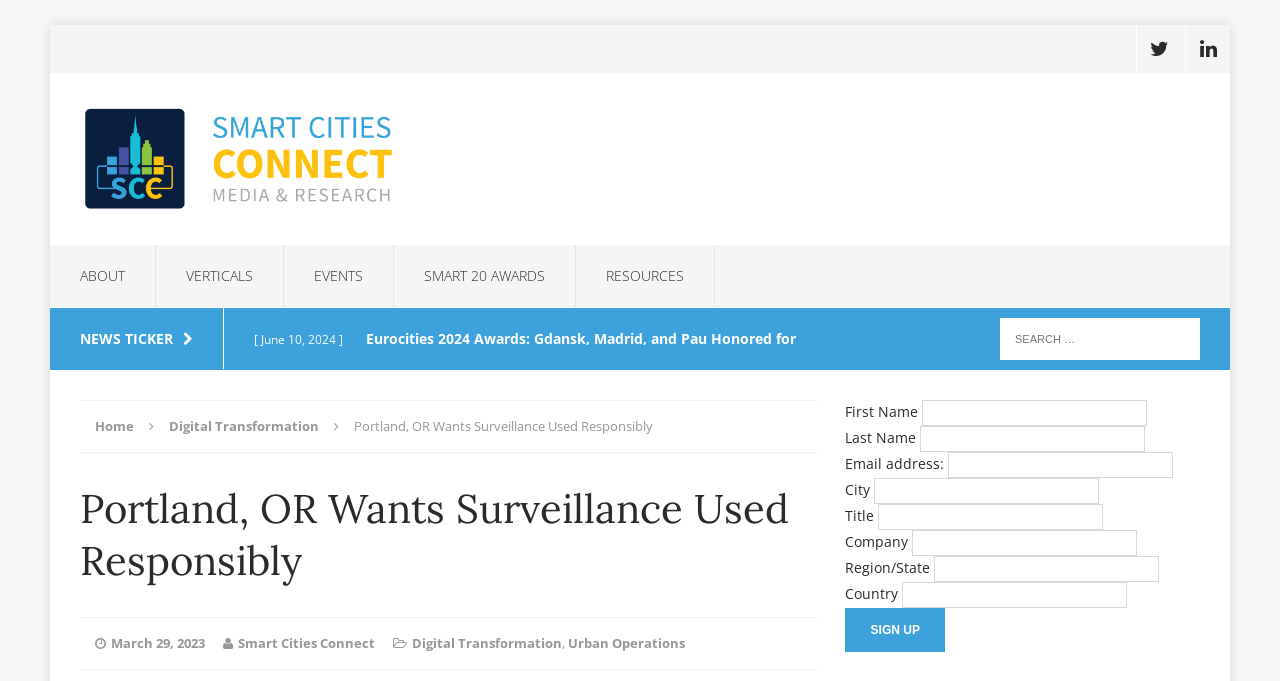Articulate a complete and detailed caption of the webpage elements.

This webpage appears to be a news article from Smart Cities Connect, with a focus on Portland, OR's City Council passing a policy on surveillance technologies. 

At the top of the page, there are social media links to Twitter and LinkedIn, as well as a link to the Smart Cities Connect website. Below this, there are navigation links to different sections of the website, including "ABOUT", "EVENTS", "SMART 20 AWARDS", and "RESOURCES". 

To the right of these navigation links, there is a news ticker section with three news articles, each with a title and a brief description. The articles are about Eurocities 2024 Awards, Seoul's customized tourist passes, and the US Department of Commerce's virtual centers.

Below the news ticker, there is a search bar where users can search for specific topics. 

The main content of the page is the news article about Portland, OR's City Council and their policy on surveillance technologies. The article has a title and a brief summary, followed by a section with links to related topics, including "Digital Transformation" and "Urban Operations". 

At the bottom of the page, there is a form where users can sign up for a newsletter or subscription service. The form has fields for first name, last name, email address, city, title, company, region/state, and country, as well as a "Sign up" button.